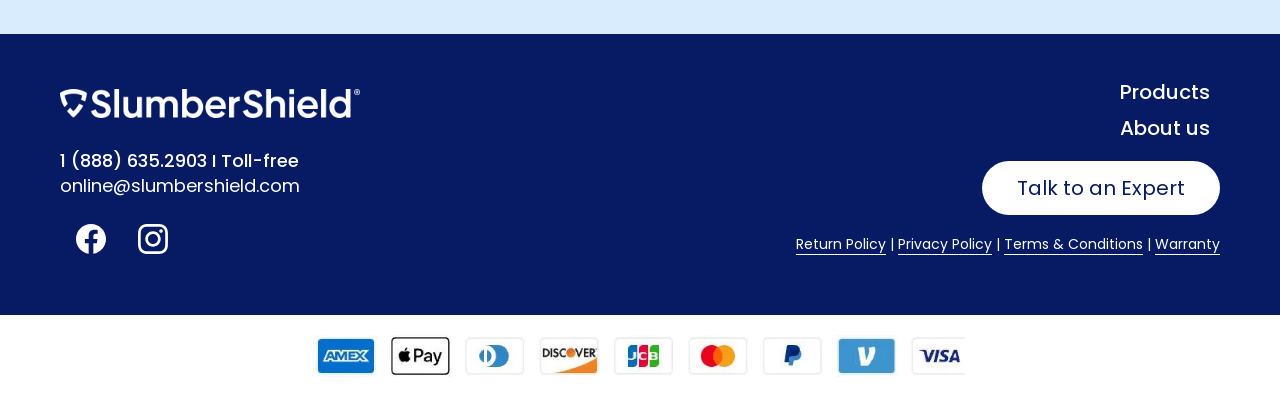Locate the bounding box for the described UI element: "September 2011". Ensure the coordinates are four float numbers between 0 and 1, formatted as [left, top, right, bottom].

None